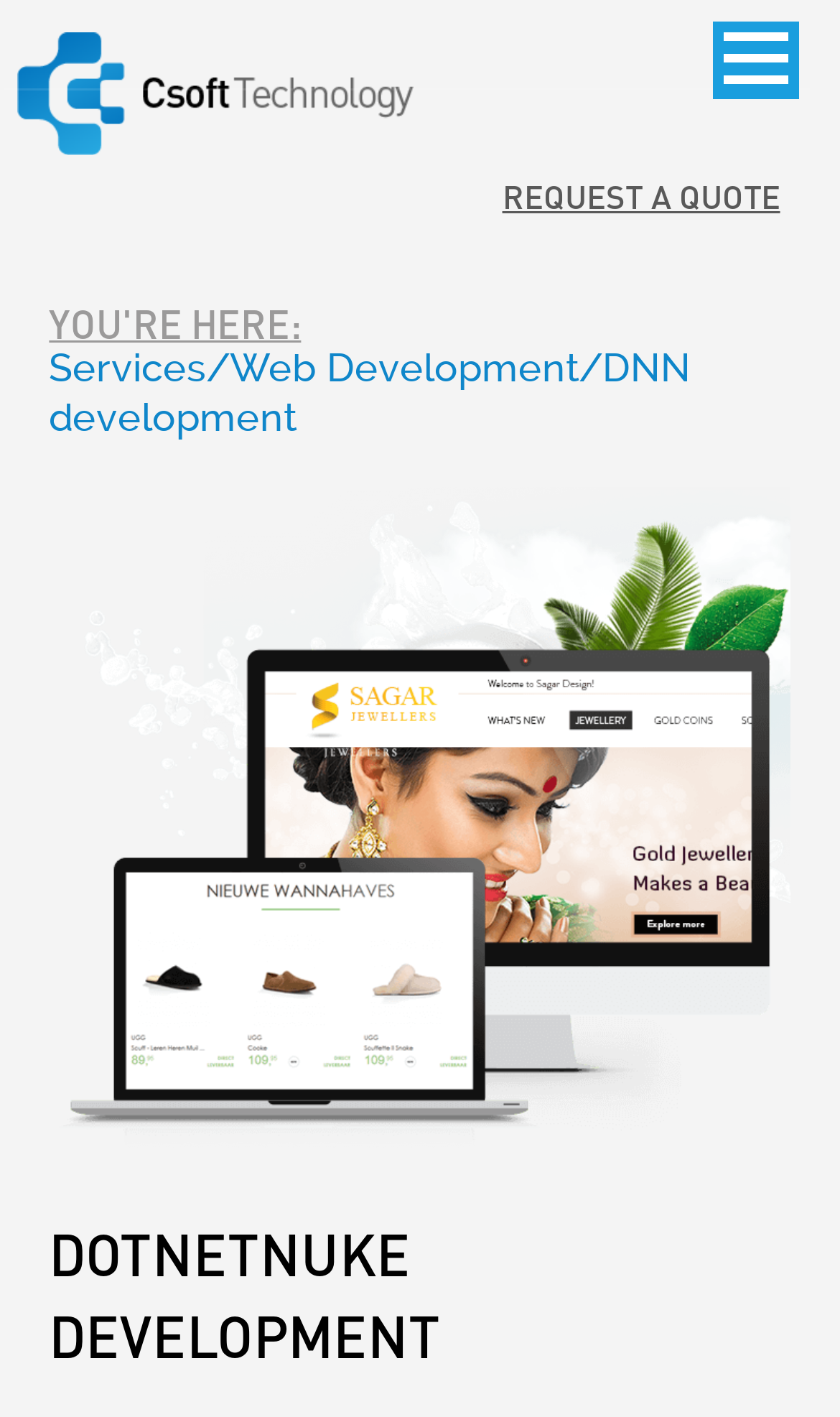What is the main service offered?
Please give a detailed and thorough answer to the question, covering all relevant points.

The main service offered by the company can be inferred from the heading 'DOTNETNUKE DEVELOPMENT' located in the middle of the webpage. This heading is prominent and suggests that DotNetNuke development is the primary service provided by the company.